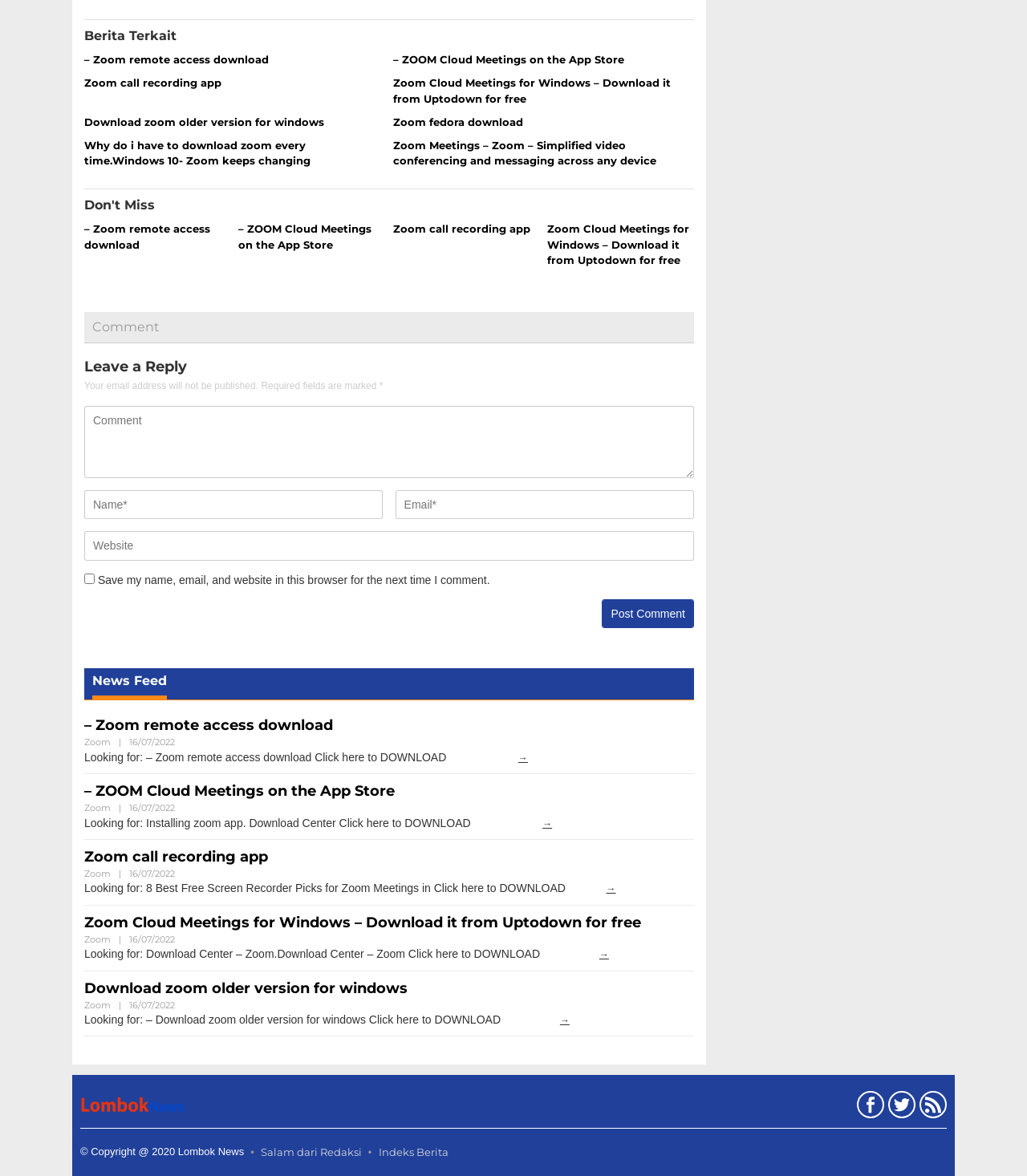Identify the bounding box coordinates for the element that needs to be clicked to fulfill this instruction: "Click on the 'Lombok News' link". Provide the coordinates in the format of four float numbers between 0 and 1: [left, top, right, bottom].

[0.078, 0.933, 0.181, 0.944]